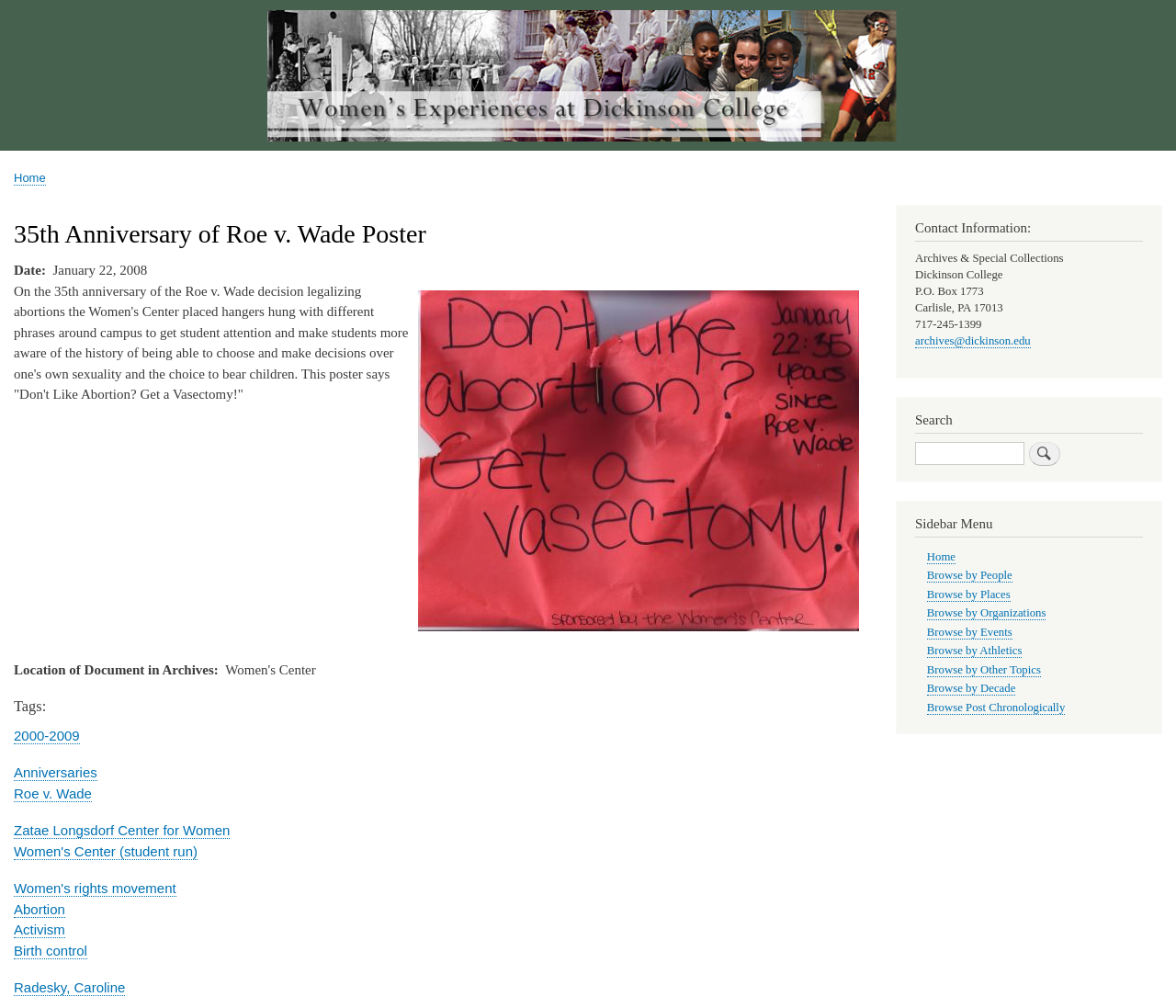Please find and report the bounding box coordinates of the element to click in order to perform the following action: "Contact Archives & Special Collections". The coordinates should be expressed as four float numbers between 0 and 1, in the format [left, top, right, bottom].

[0.778, 0.25, 0.904, 0.263]